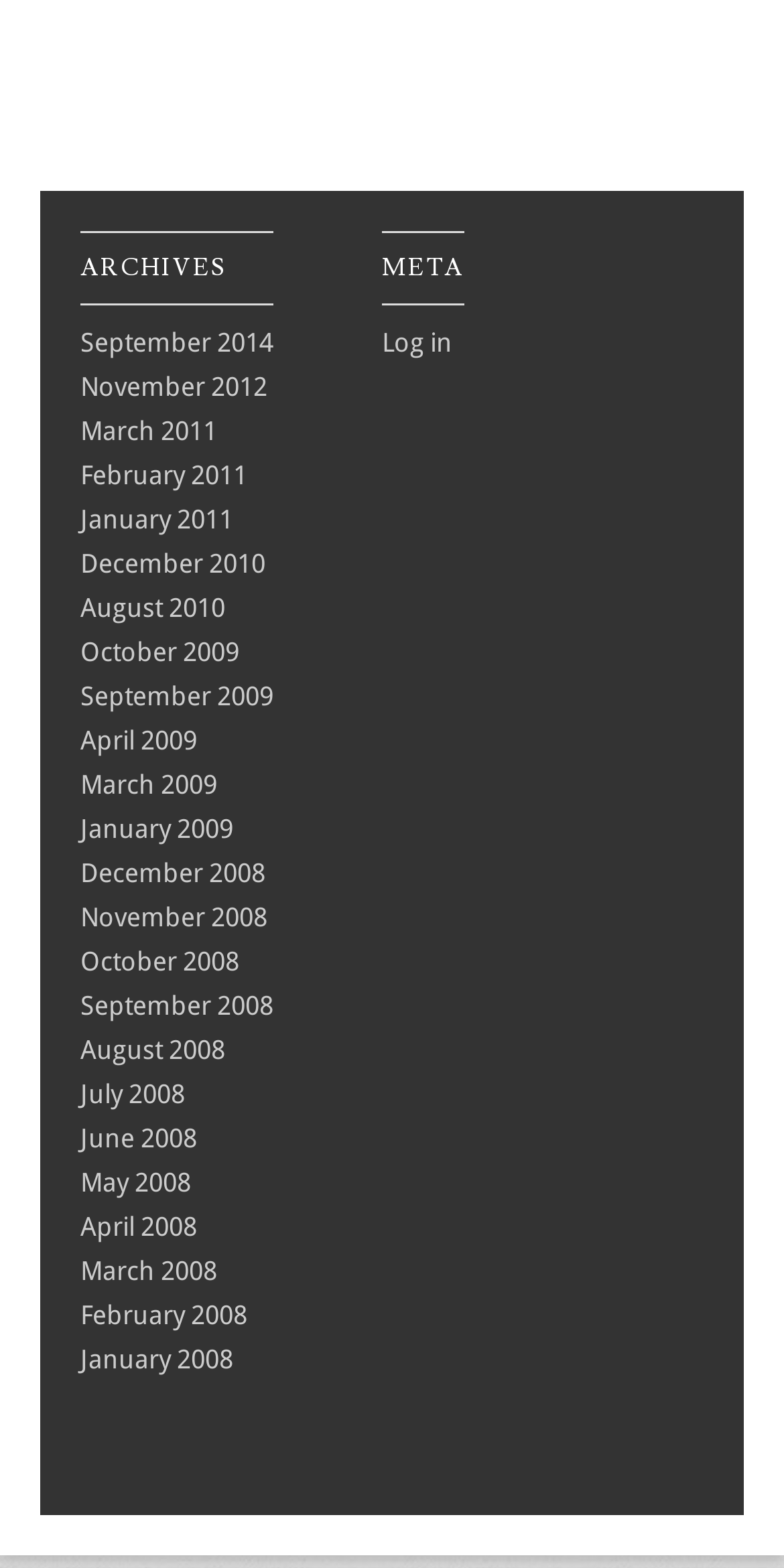Identify the bounding box coordinates of the element to click to follow this instruction: 'Go to September 2014'. Ensure the coordinates are four float values between 0 and 1, provided as [left, top, right, bottom].

[0.103, 0.209, 0.349, 0.228]